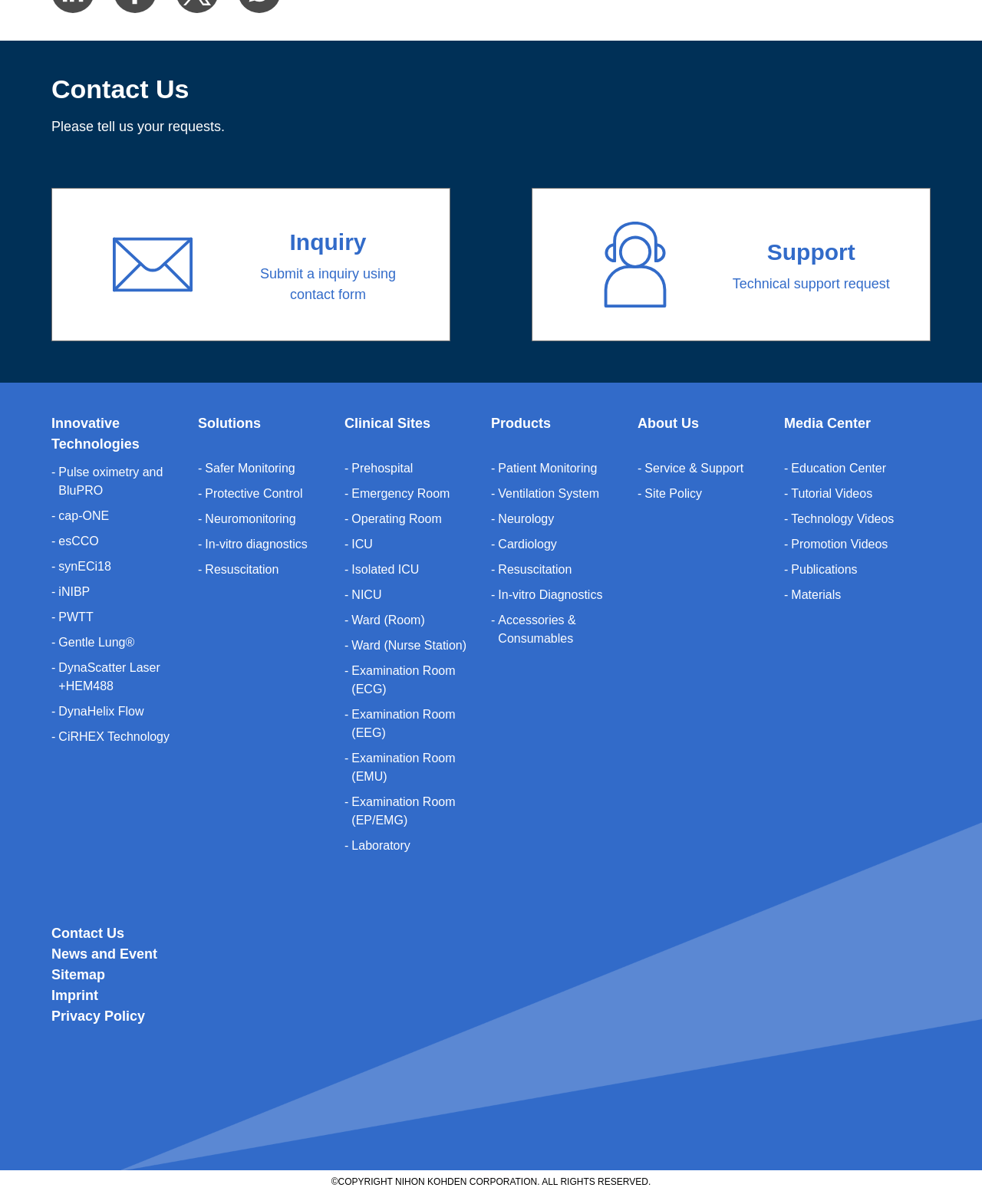Determine the bounding box coordinates for the UI element with the following description: "Pulse oximetry and BluPRO". The coordinates should be four float numbers between 0 and 1, represented as [left, top, right, bottom].

[0.06, 0.392, 0.19, 0.428]